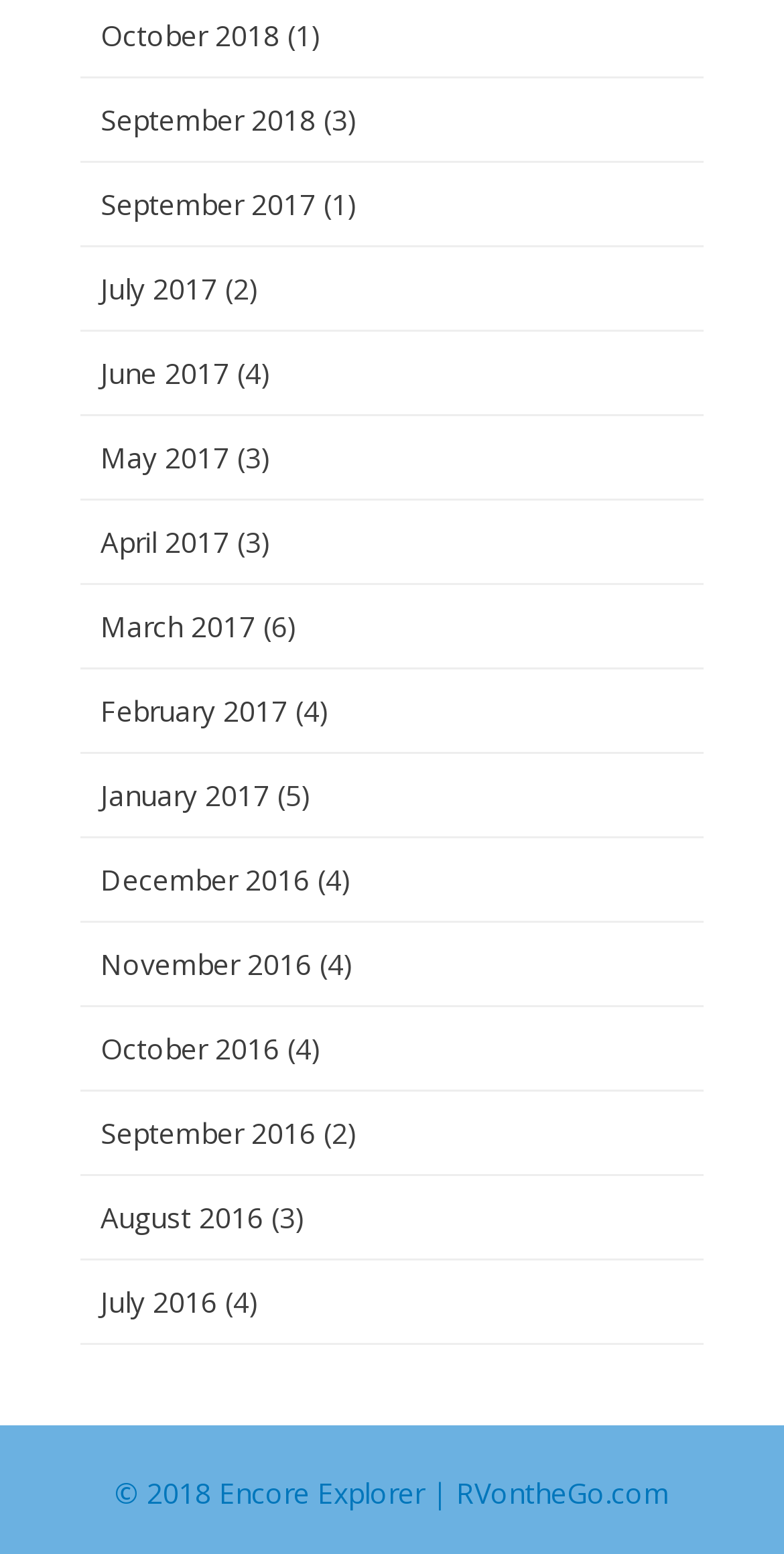What is the most frequent month?
Craft a detailed and extensive response to the question.

After examining the links, I found that there is no month that appears more than once with the same number of occurrences. However, some months have more links than others, but none of them are the most frequent.